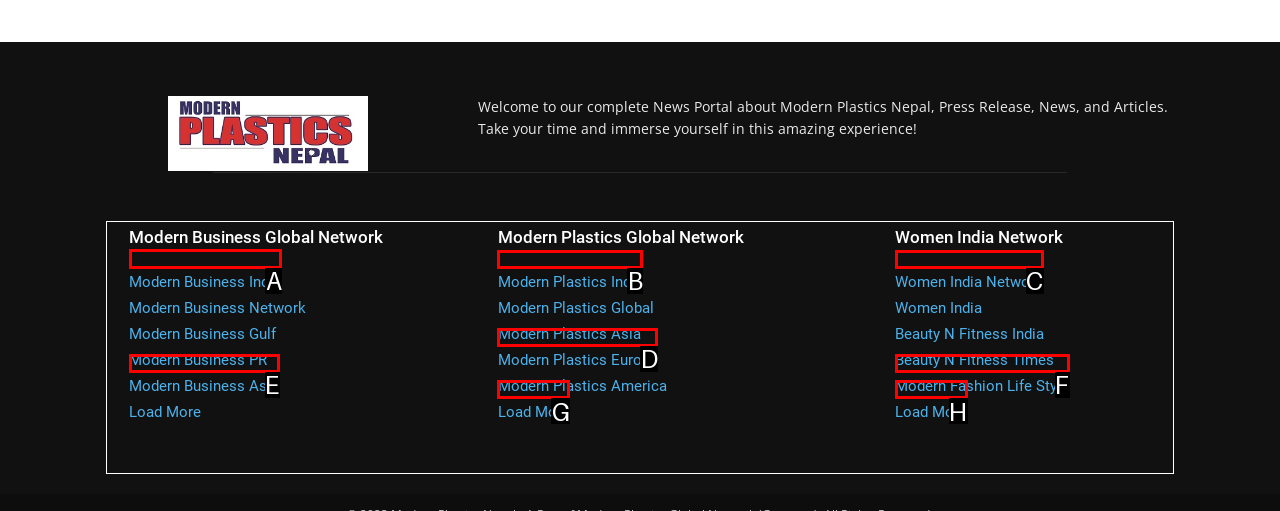Given the instruction: Click the 'Modern Business India' link, which HTML element should you click on?
Answer with the letter that corresponds to the correct option from the choices available.

A